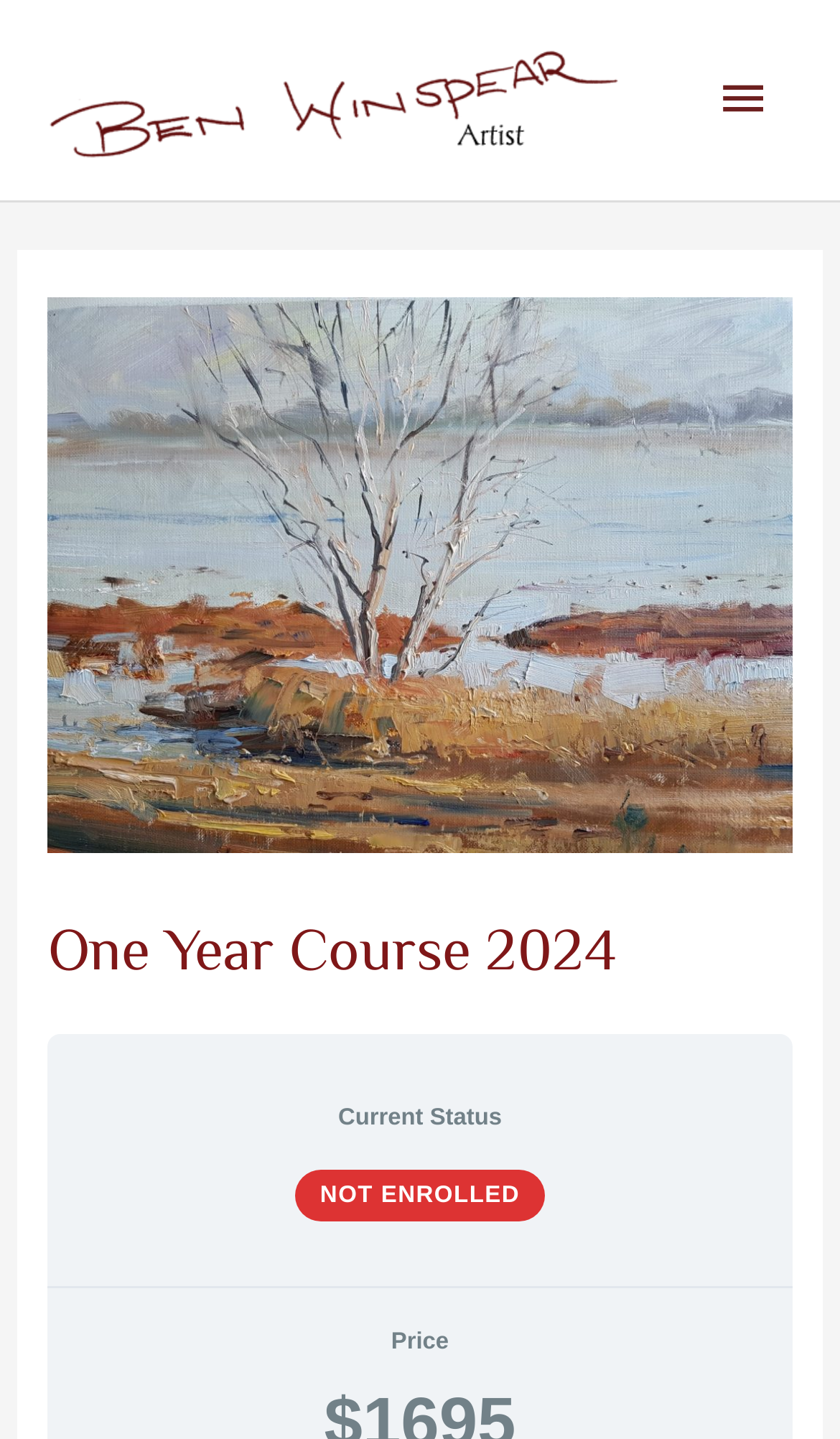What is the price of the course?
Provide a fully detailed and comprehensive answer to the question.

I found the text 'Price' on the webpage, but it does not specify the actual price of the course.